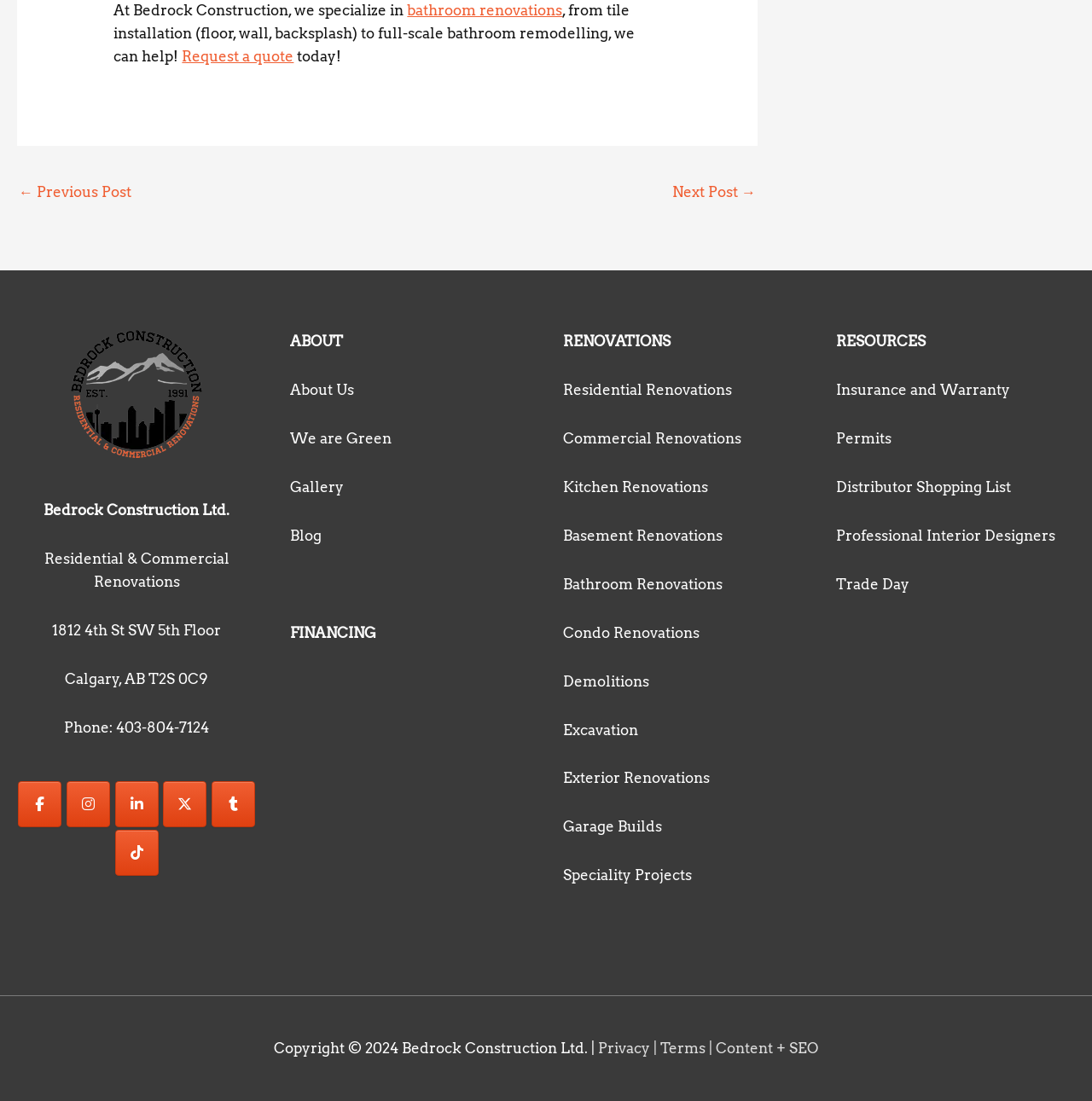Give a short answer to this question using one word or a phrase:
What type of company is Bedrock Construction?

Construction company